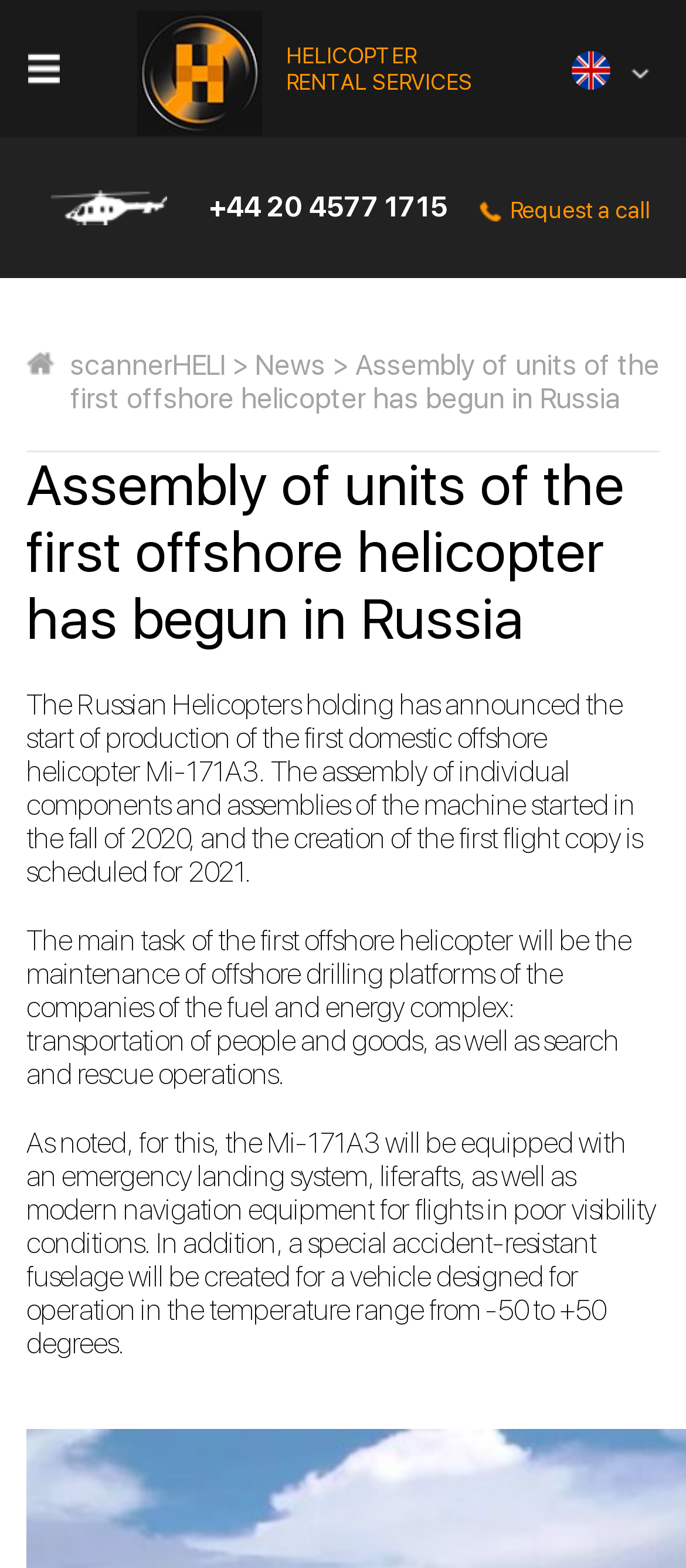Give an in-depth explanation of the webpage layout and content.

The webpage appears to be a news article about the assembly of the first offshore helicopter in Russia. At the top left, there is a small image, and next to it, a link with an image. Below these elements, there is a heading that reads "Assembly of units of the first offshore helicopter has begun in Russia". 

To the right of the heading, there are two lines of text: "HELICOPTER" and "RENTAL SERVICES". Above these lines, there is a small image with the text "English" on it. 

On the left side of the page, there is a column with a phone number "+44 20 4577 1715" and a "Request a call" button below it. Above the phone number, there is a small image. 

In the main content area, there are three paragraphs of text. The first paragraph describes the start of production of the first domestic offshore helicopter Mi-171A3. The second paragraph explains the main task of the helicopter, which is to maintain offshore drilling platforms. The third paragraph details the features of the helicopter, including an emergency landing system, liferafts, and modern navigation equipment.

At the top right, there is a link to "scannerHELI" and a ">" symbol next to it. Below these elements, there are links to "News" and a repetition of the article title "Assembly of units of the first offshore helicopter has begun in Russia".